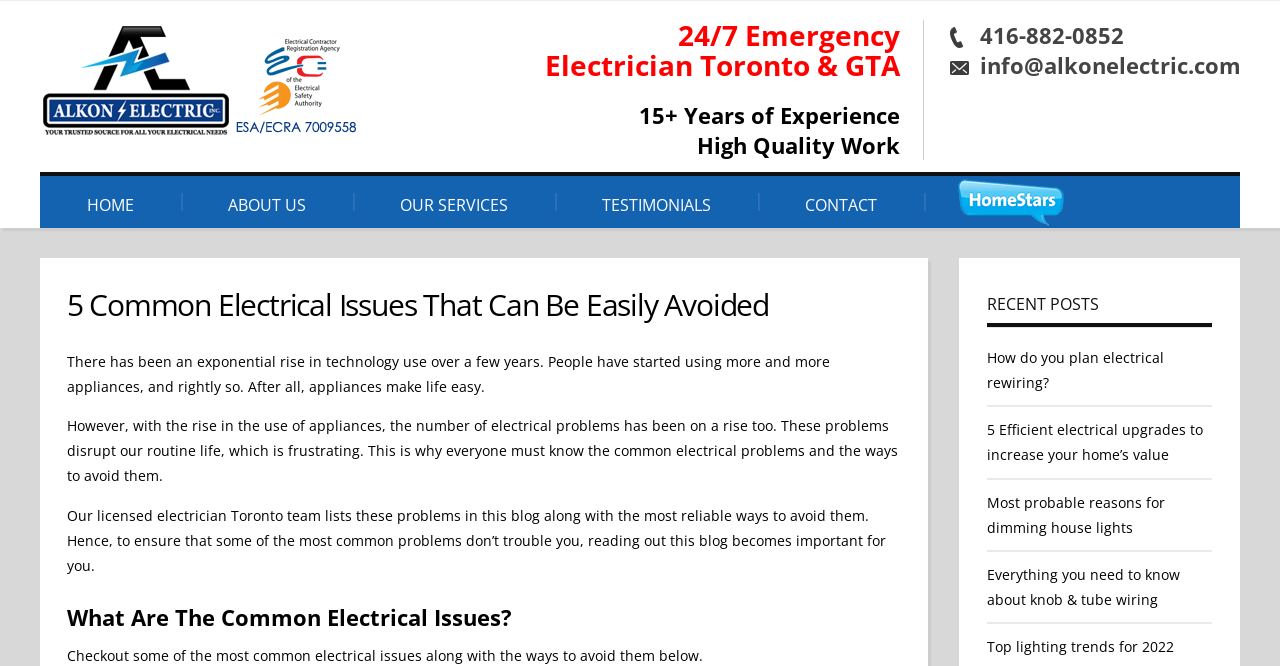What is the phone number of the electrician team?
Identify the answer in the screenshot and reply with a single word or phrase.

416-882-0852